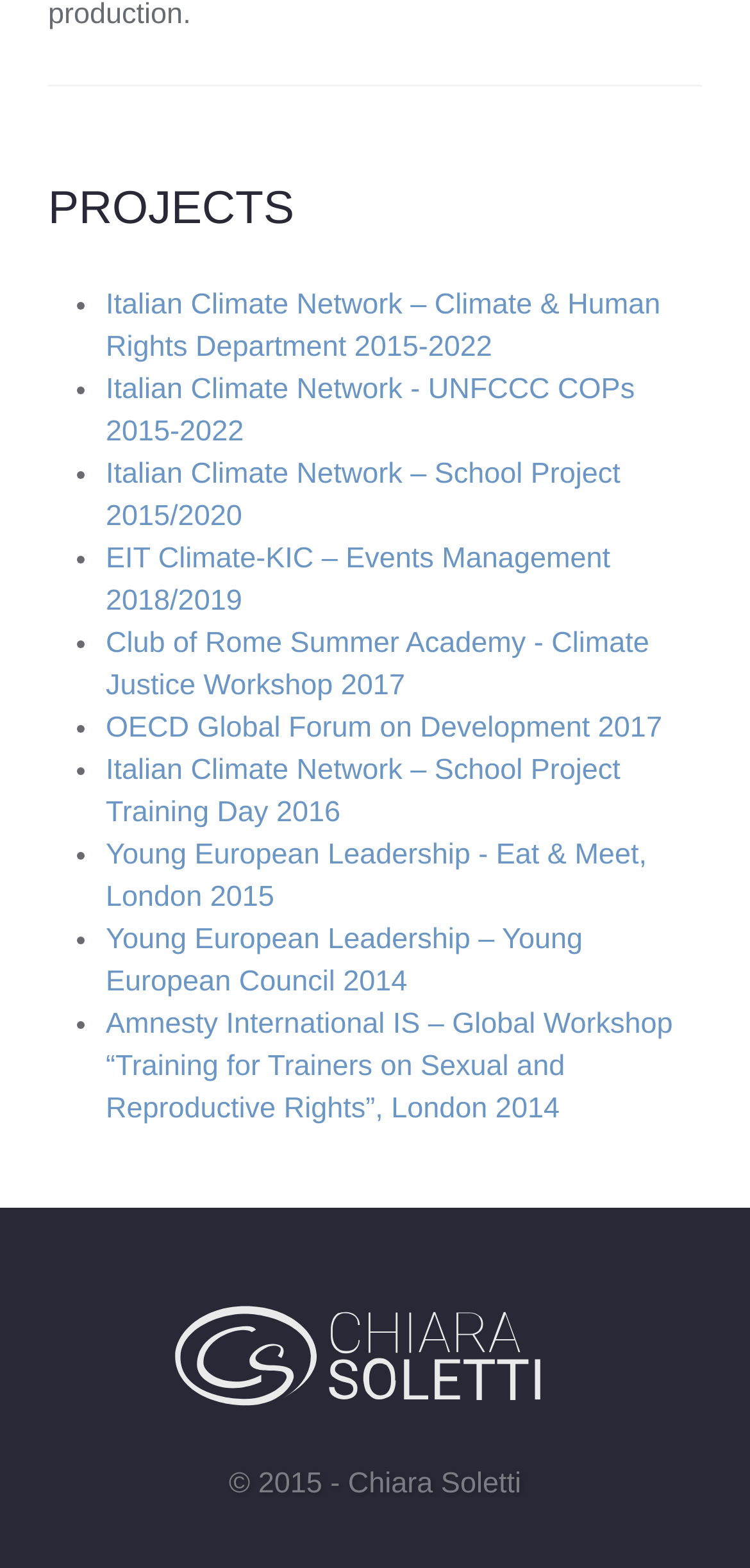What is the name of the person on this webpage?
Look at the screenshot and provide an in-depth answer.

I found the answer by looking at the image description 'Chiara Soletti' and the StaticText '© 2015 - Chiara Soletti' at the bottom of the page, which suggests that Chiara Soletti is the owner or creator of the webpage.